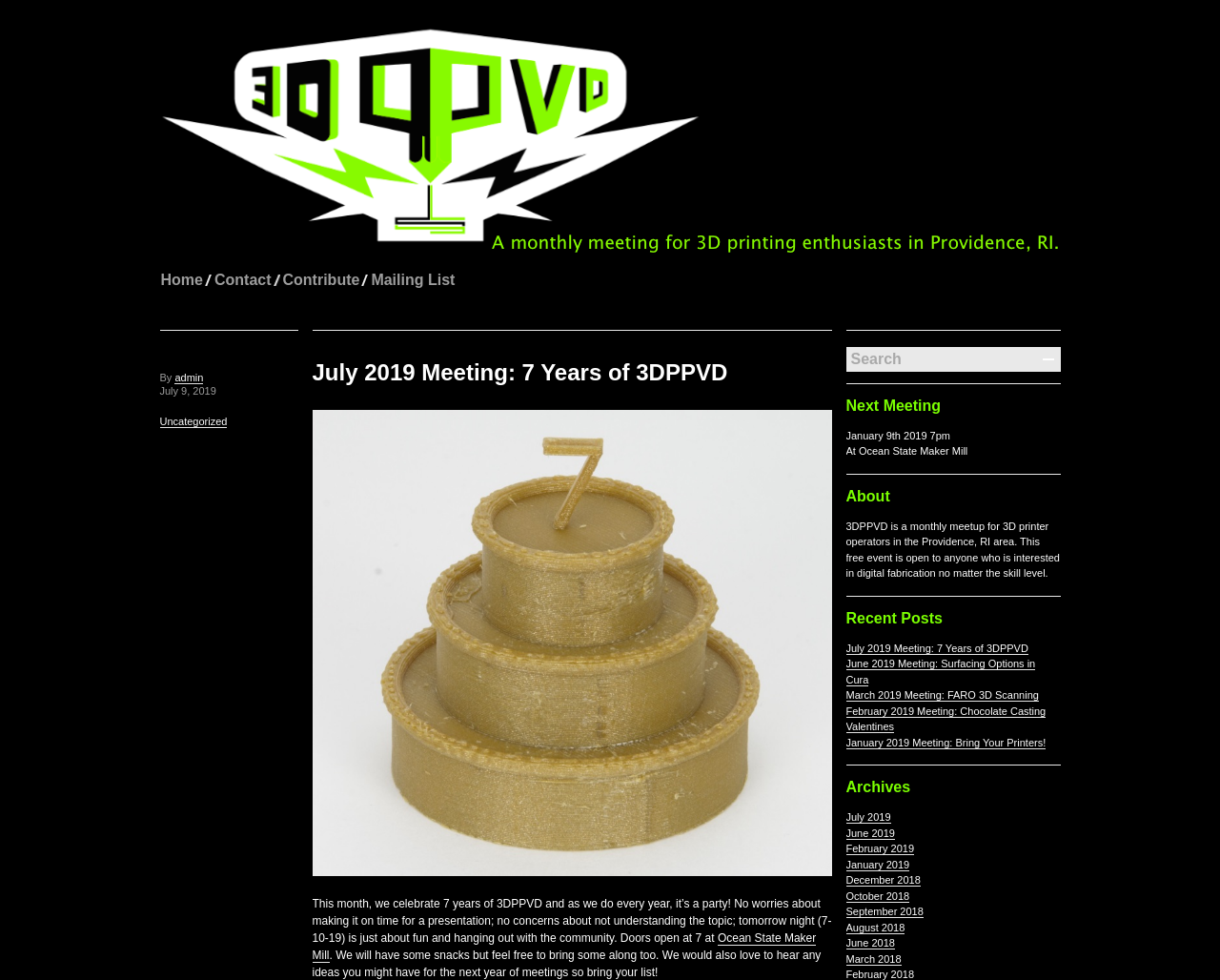Give a concise answer using one word or a phrase to the following question:
What is the function of the textbox in the top right corner?

Search